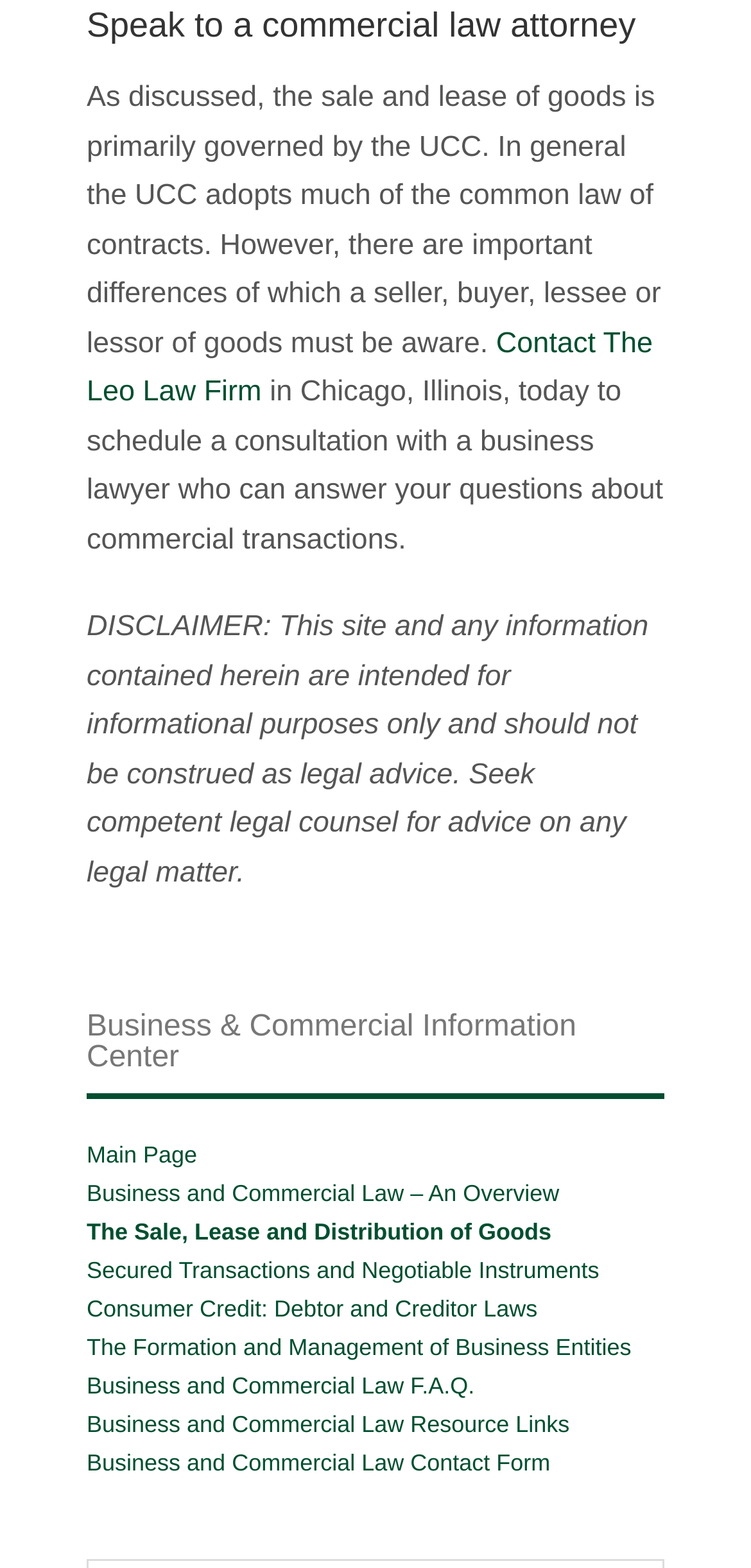Answer the following query with a single word or phrase:
How can a user contact the law firm?

Schedule a consultation